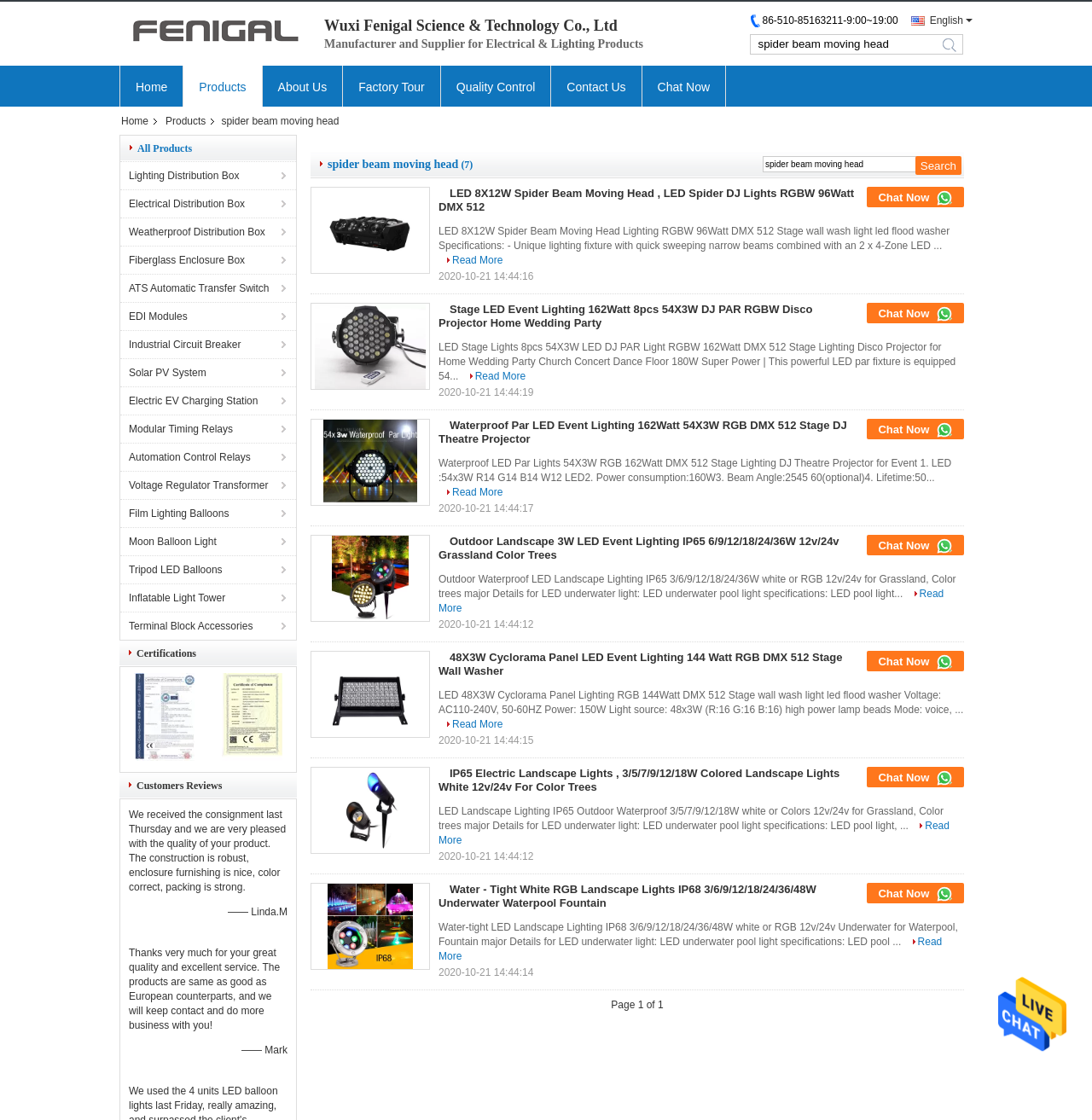Specify the bounding box coordinates of the area to click in order to follow the given instruction: "View product details."

[0.284, 0.167, 0.394, 0.244]